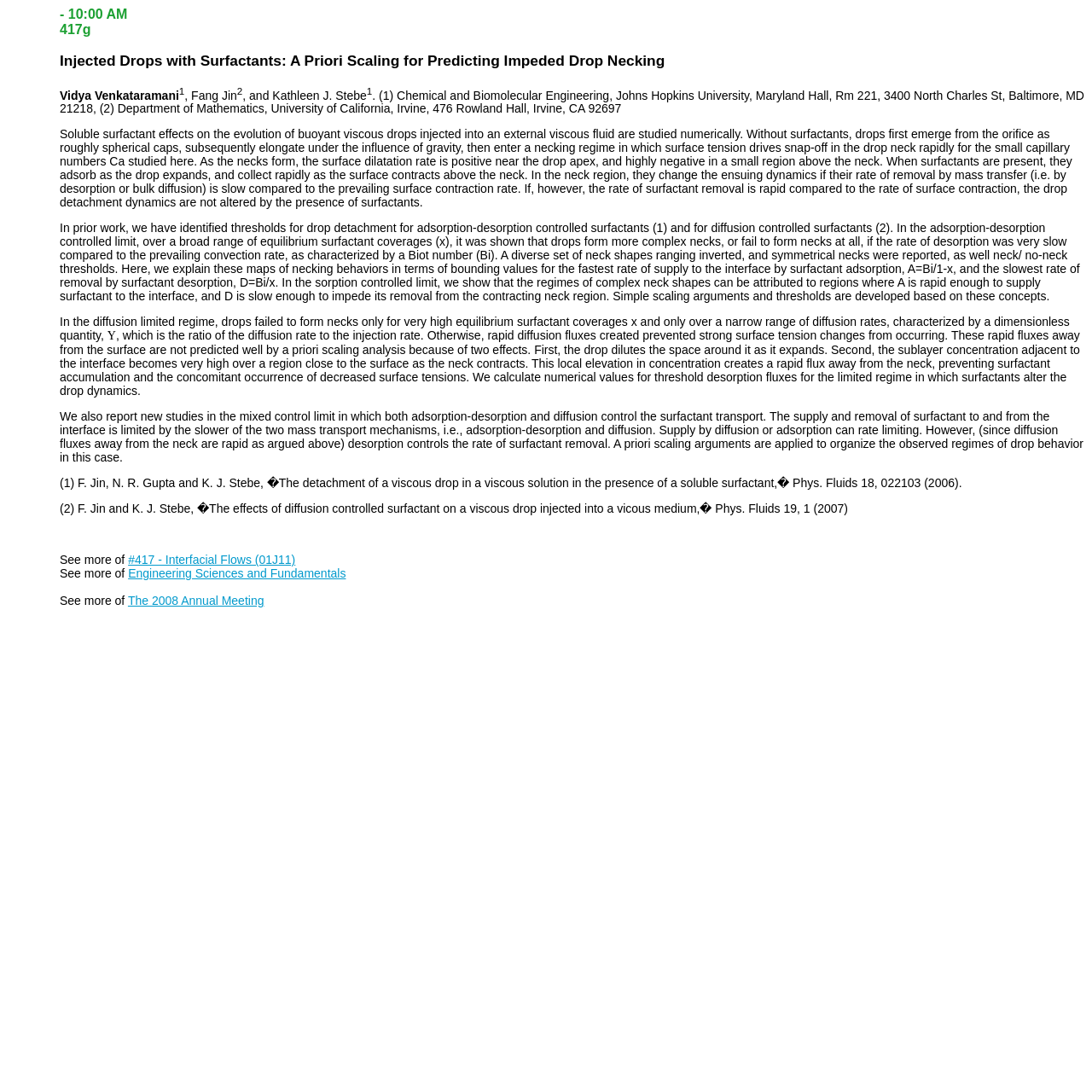Describe every aspect of the webpage in a detailed manner.

This webpage appears to be a research paper or article about the effects of surfactants on the behavior of injected drops. The title of the paper, "Injected Drops with Surfactants: A Priori Scaling for Predicting Impeded Drop Necking," is displayed prominently at the top of the page.

Below the title, there is a heading that indicates the time and location of a presentation, "10:00 AM 417g." The authors of the paper, Vidya Venkataramani, Fang Jin, and Kathleen J. Stebe, are listed along with their affiliations.

The main content of the paper is divided into several sections, each with a distinct topic related to the study of surfactants and drop behavior. The text is dense and technical, suggesting that the paper is intended for an academic or professional audience.

There are several links at the bottom of the page, including one to a presentation titled "Interfacial Flows (01J11)" and another to "The 2008 Annual Meeting." These links may provide additional context or resources related to the paper.

Overall, the webpage is focused on presenting technical information and research findings, with a clear and organized structure that facilitates reading and understanding.